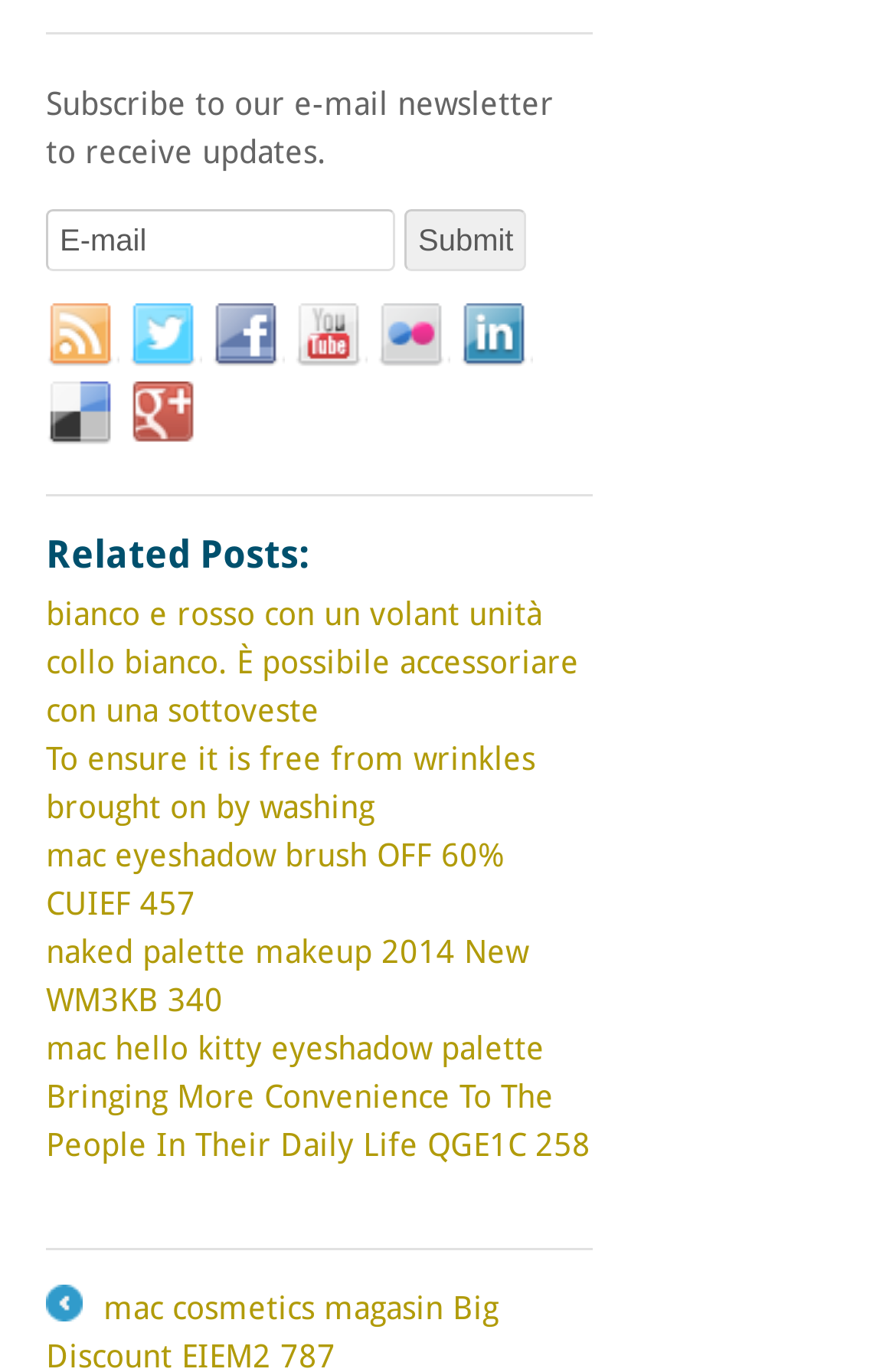Determine the bounding box coordinates of the clickable area required to perform the following instruction: "Click submit". The coordinates should be represented as four float numbers between 0 and 1: [left, top, right, bottom].

[0.451, 0.152, 0.588, 0.197]